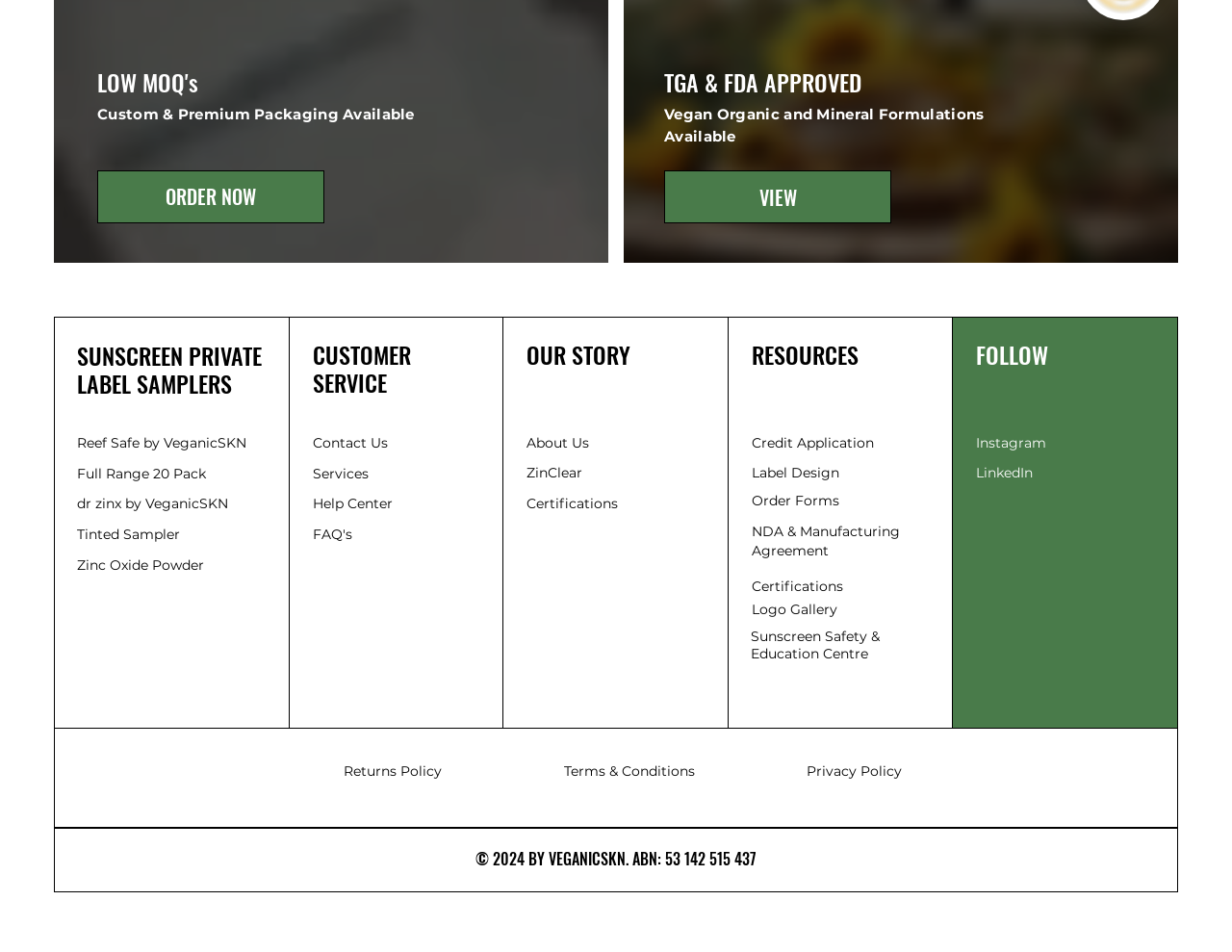What is the name of the private label?
Offer a detailed and exhaustive answer to the question.

I found the name of the private label in the middle section of the webpage, where it says 'SUNSCREEN PRIVATE LABEL' in a static text element.